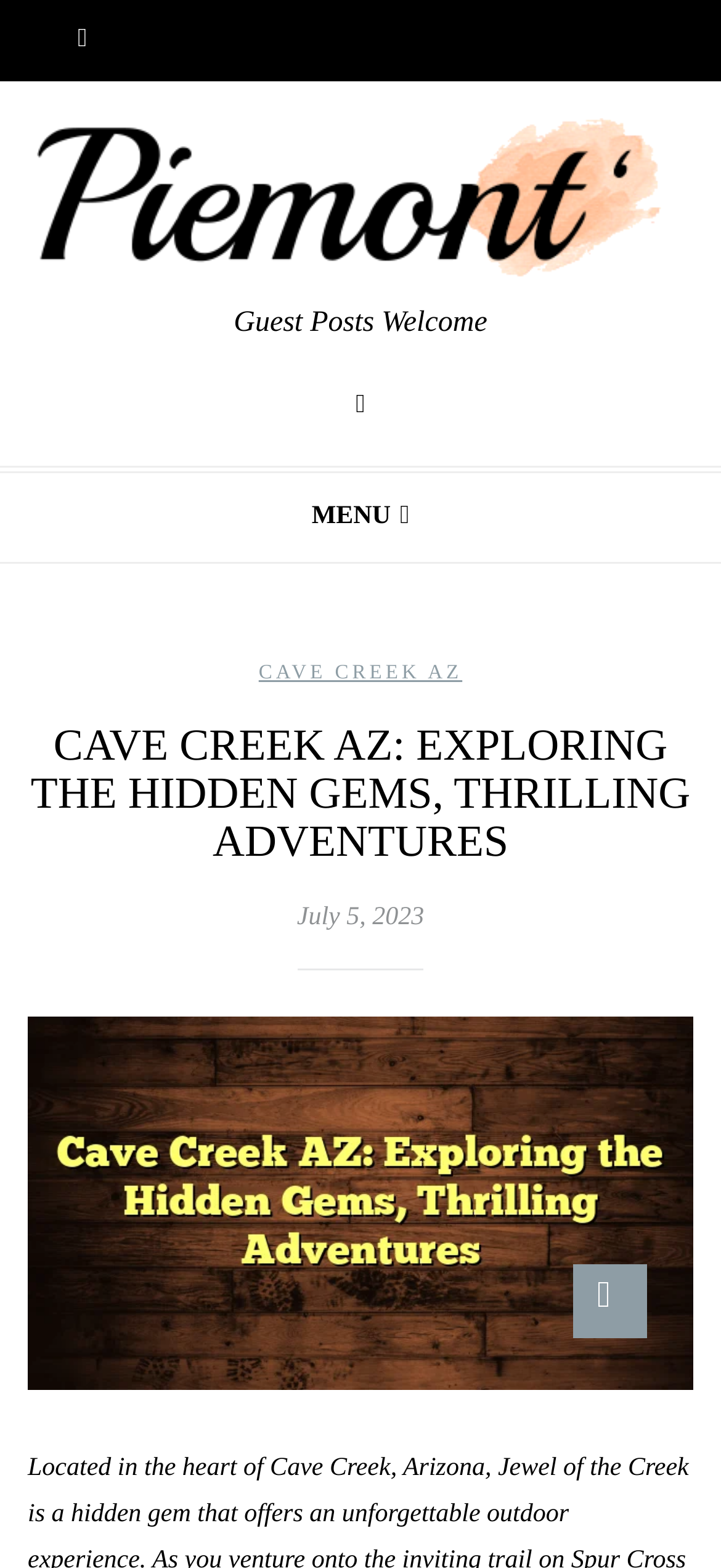Illustrate the webpage's structure and main components comprehensively.

The webpage is about exploring Cave Creek, Arizona, and its hidden gems and thrilling adventures. At the top left of the page, there is a link to "Cave Creek Coffee and Travel" accompanied by an image with the same name. Below this, there is a static text "Guest Posts Welcome" positioned roughly in the middle of the page.

To the right of the "Guest Posts Welcome" text, there is a layout table with a "MENU" static text at the top. Below the "MENU" text, there is a link to "CAVE CREEK AZ" and a heading that reads "CAVE CREEK AZ: EXPLORING THE HIDDEN GEMS, THRILLING ADVENTURES" which spans almost the entire width of the page.

Further down, there is a layout table with a static text "July 5, 2023" positioned at the top left. Below this, there is a large image that takes up most of the page's width, titled "Cave Creek AZ: Exploring the Hidden Gems, Thrilling Adventures". At the bottom right of the page, there is a link with a font awesome icon "\uf106".

There are a total of 2 images and 4 links on the page, with 5 static texts and 1 heading. The layout is organized with multiple layout tables, which help to structure the content in a clear and readable manner.